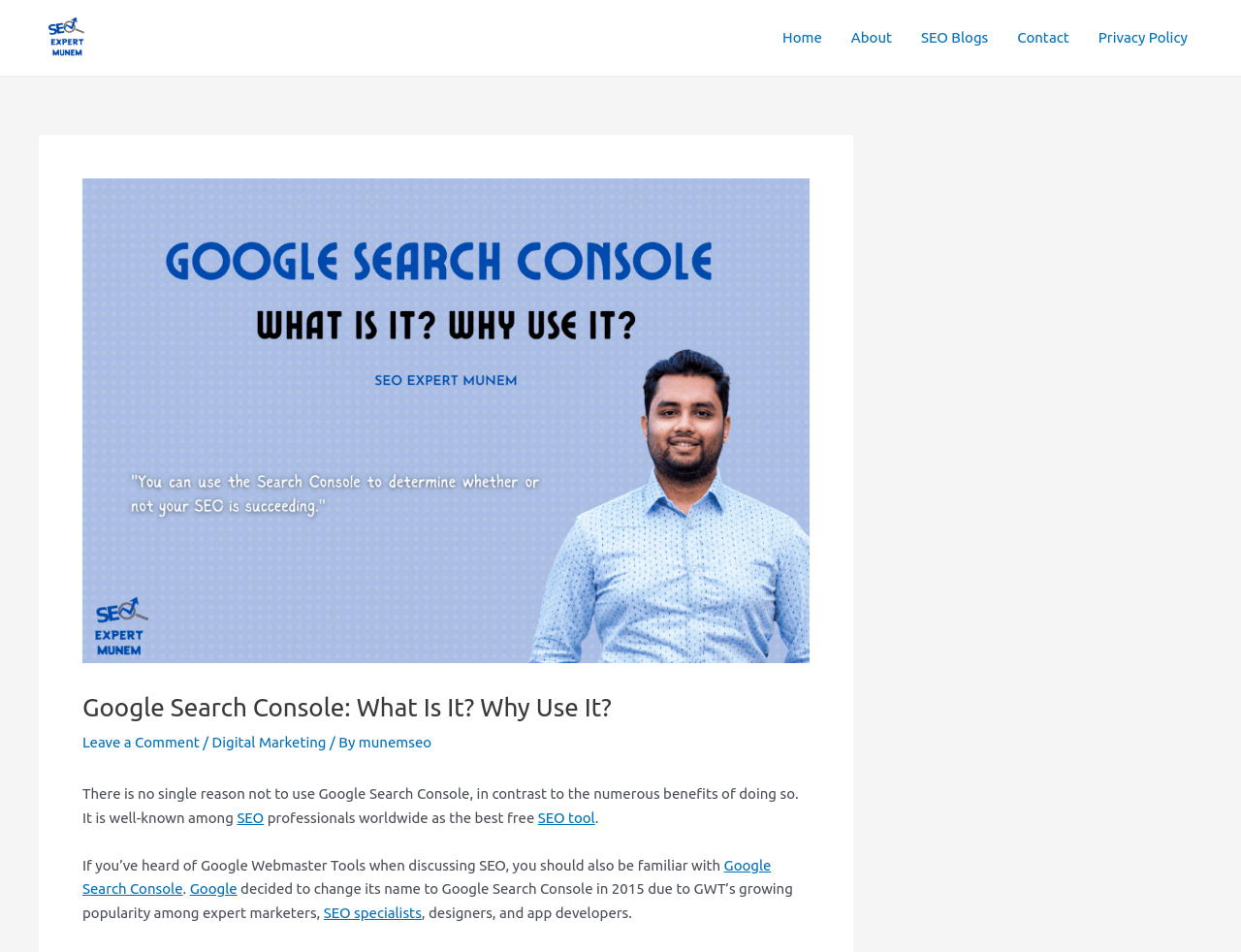What is the profession of the person mentioned in the webpage?
Please provide a single word or phrase as your answer based on the screenshot.

SEO specialist